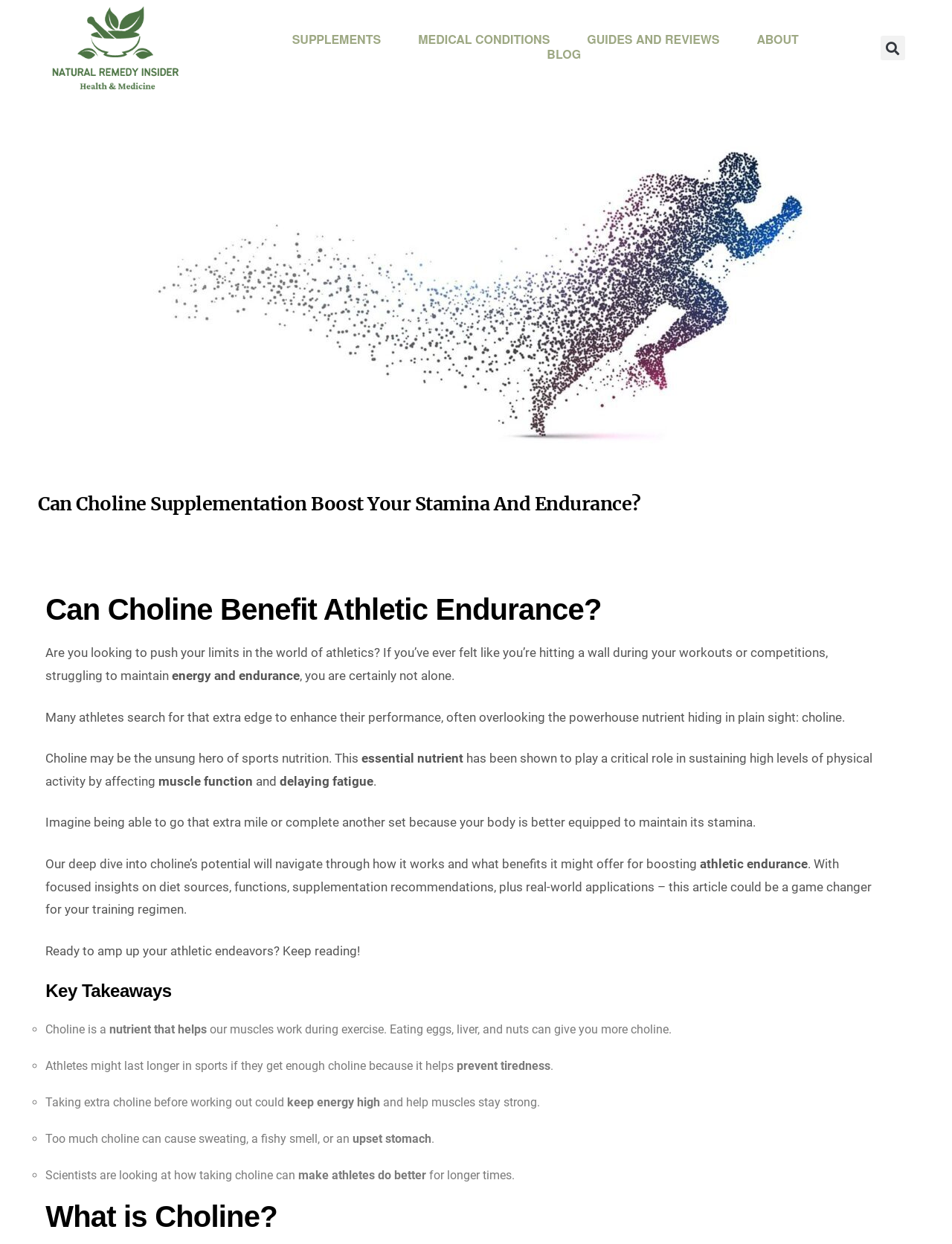Give a concise answer using one word or a phrase to the following question:
What is the function of choline in the body?

Helps muscles work during exercise